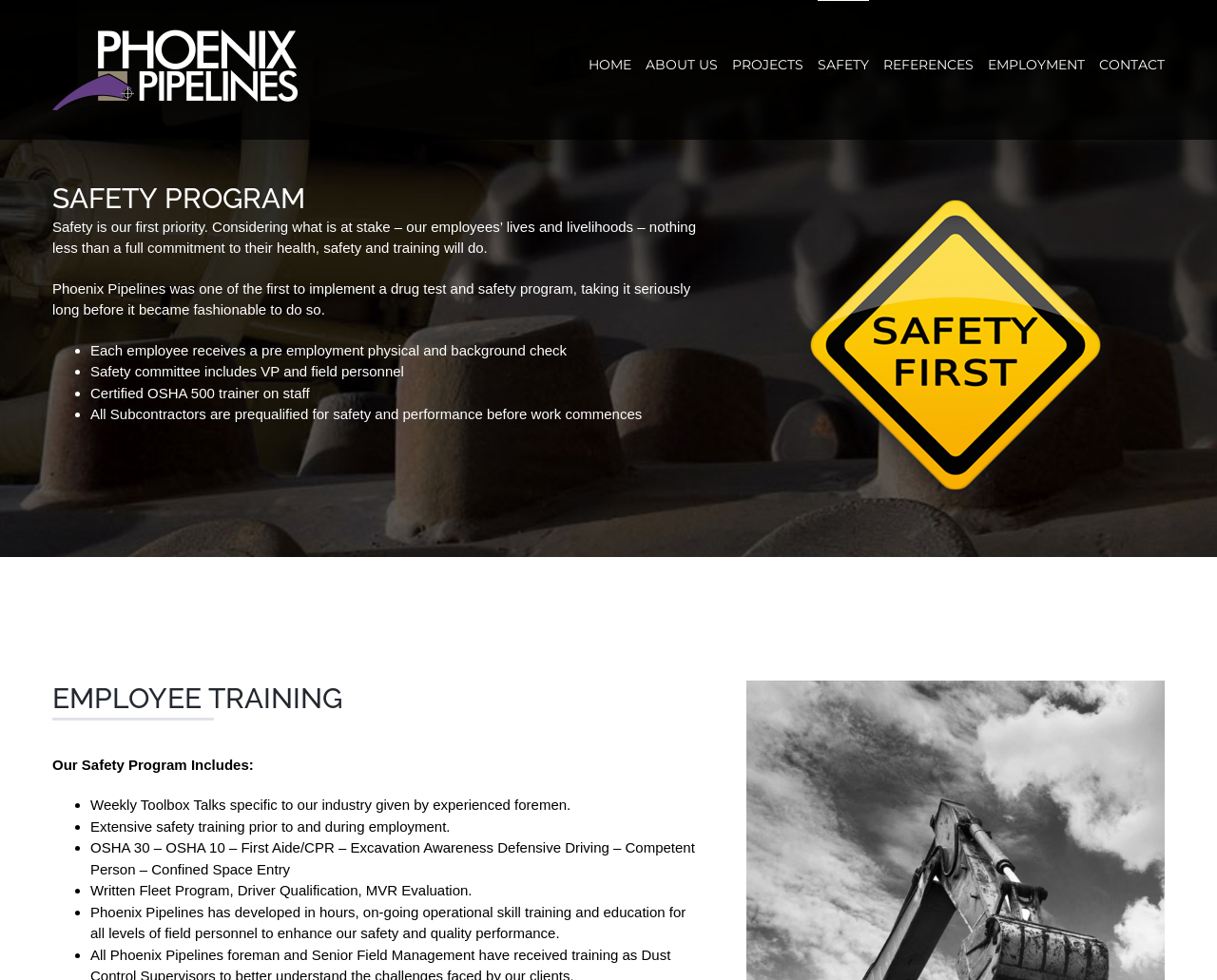Please identify the bounding box coordinates of the element I should click to complete this instruction: 'Click the SAFETY link'. The coordinates should be given as four float numbers between 0 and 1, like this: [left, top, right, bottom].

[0.672, 0.0, 0.714, 0.131]